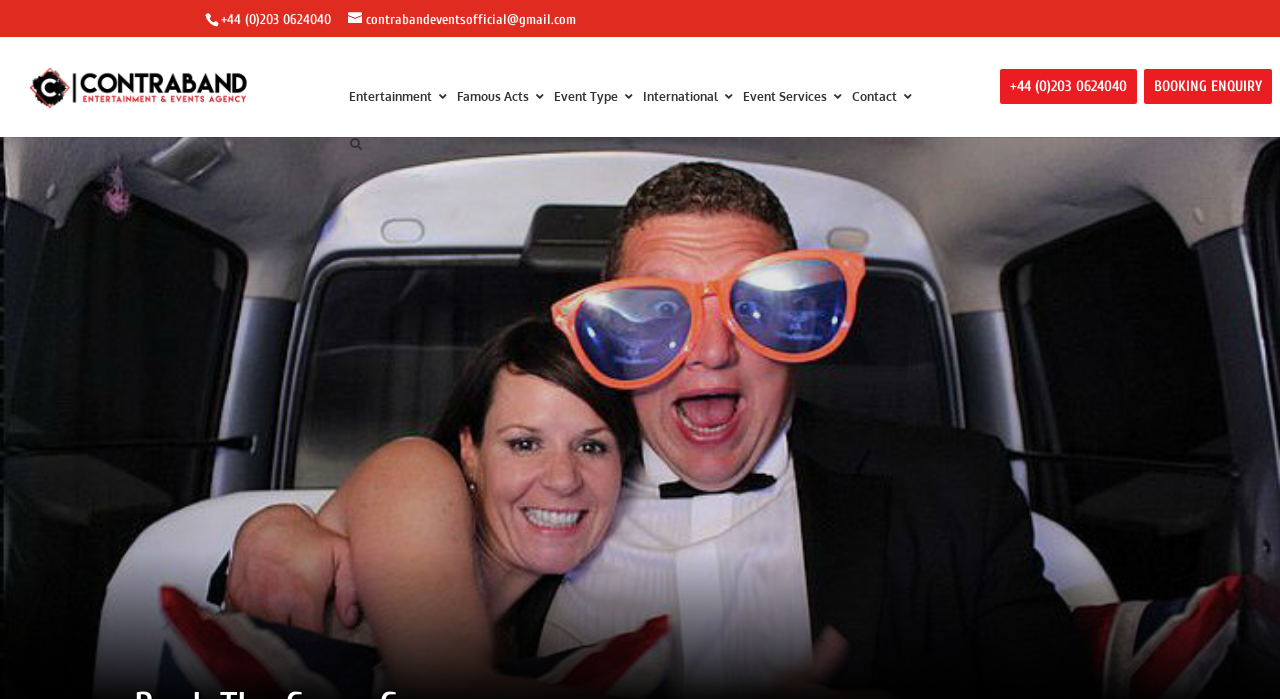Craft a detailed narrative of the webpage's structure and content.

This webpage is a booking agent platform for The Crazy Camper, a photo, video, and karaoke booth. At the top left corner, there is a phone number link "+44 (0)203 0624040" and an email link "contrabandeventsofficial@gmail.com" next to it. Below these links, there is a search box with a label "Search for:".

On the top left side, there is a link "Contraband Entertainment - Entertainment Agency & Talent Booking Agency" with an accompanying image. Next to it, there is a link "Entertainment" with an icon.

The main content of the webpage is divided into several sections. The first section has links to various entertainment categories, including "Air Sculptors", "Art Installations", "Calligraphers", and more, with a total of 12 links.

Below this section, there are three more sections with links to "Famous Acts", "Event Type", and "International" categories, respectively. Each section has its own set of links, with a total of 6 links in the "Famous Acts" section, 9 links in the "Event Type" section, and 1 link in the "International" section.

On the right side of the webpage, there is a section with links to "Event Services" and "Contact" categories. Below this section, there is a generic icon and a phone number link "+44 (0)203 0624040" again, followed by a "BOOKING ENQUIRY" link at the bottom right corner.